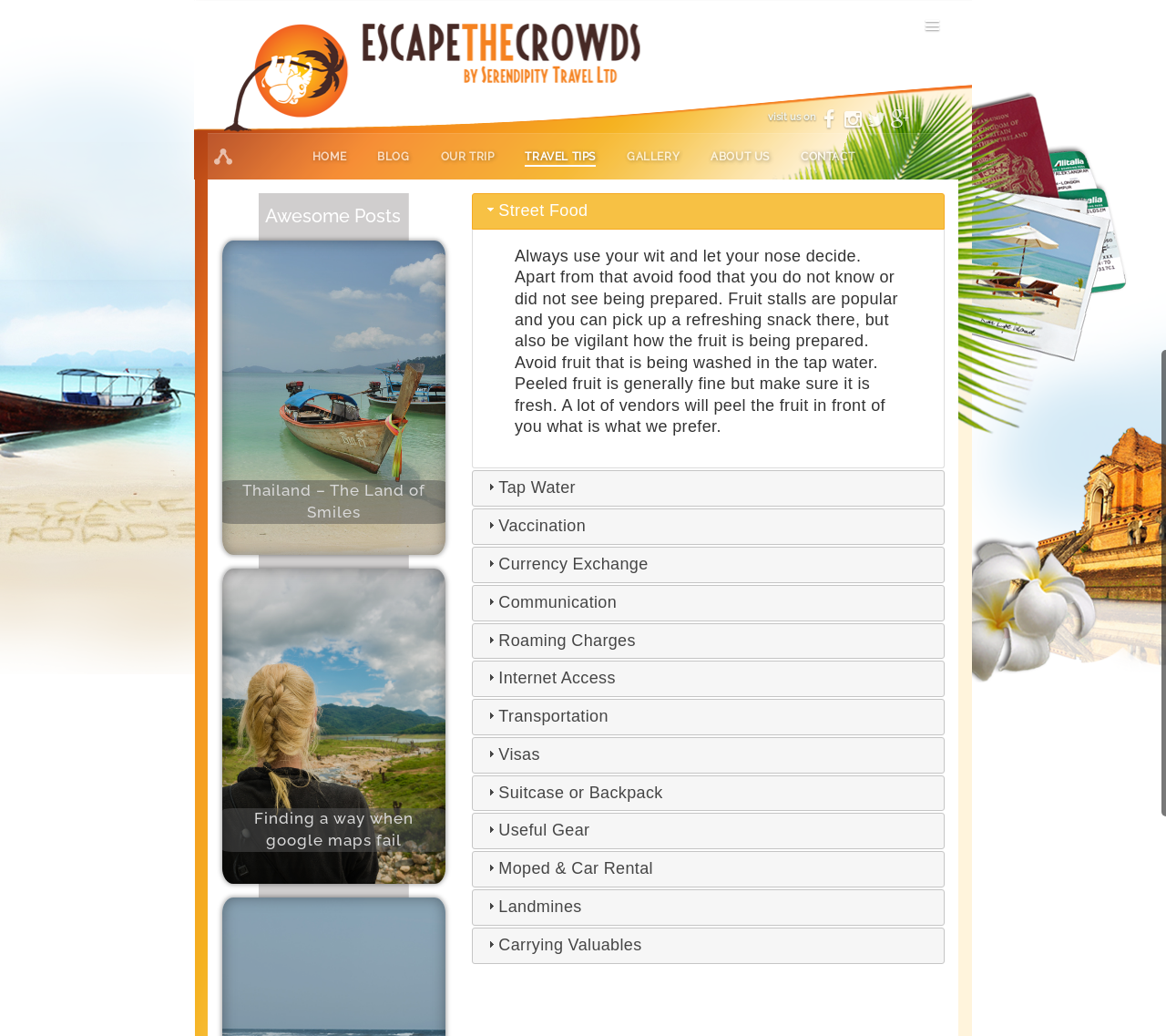What is the title of the section below the top navigation bar?
Refer to the image and provide a one-word or short phrase answer.

Awesome Posts